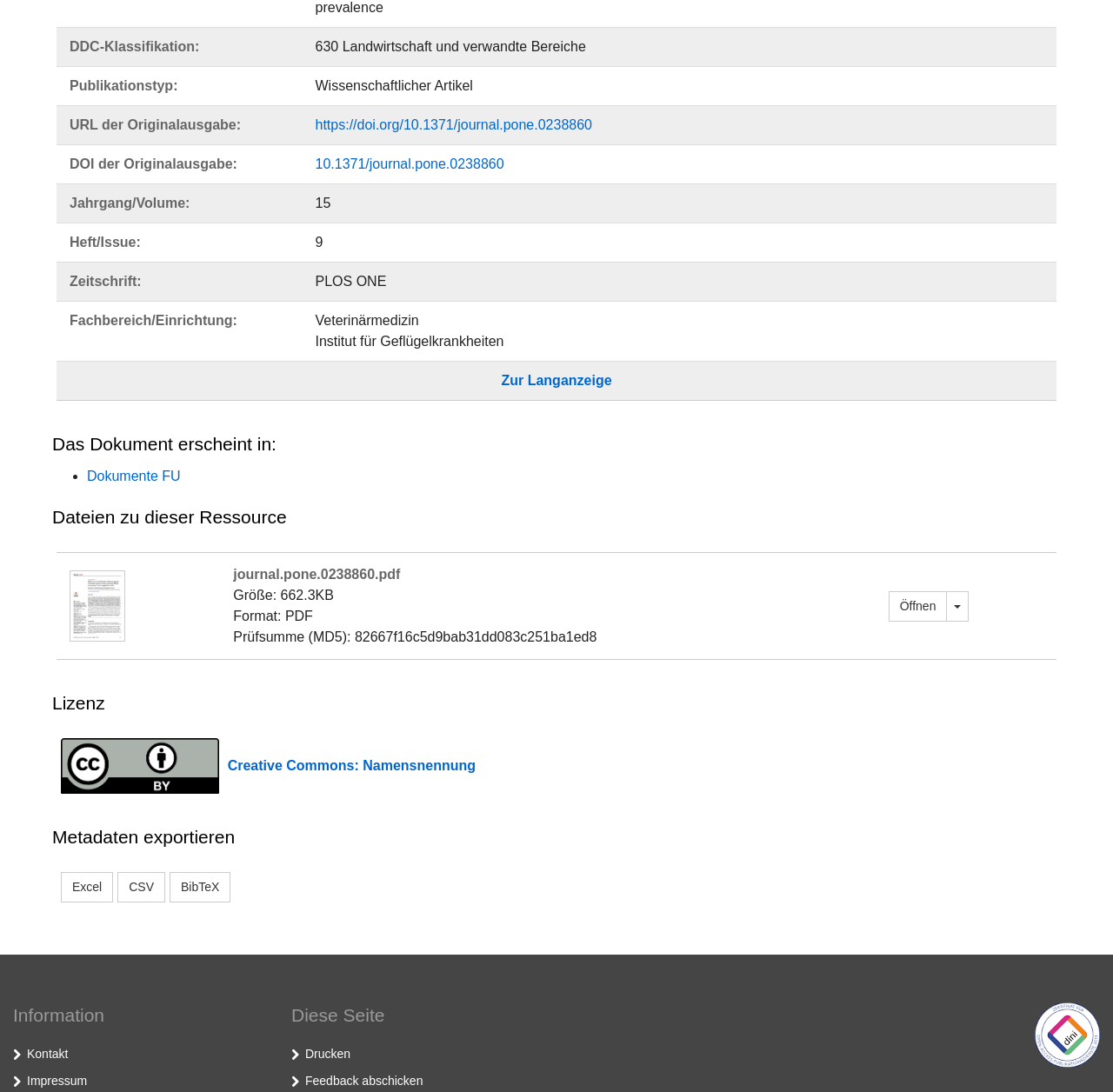Determine the bounding box coordinates of the clickable region to follow the instruction: "View the document details".

[0.45, 0.342, 0.55, 0.355]